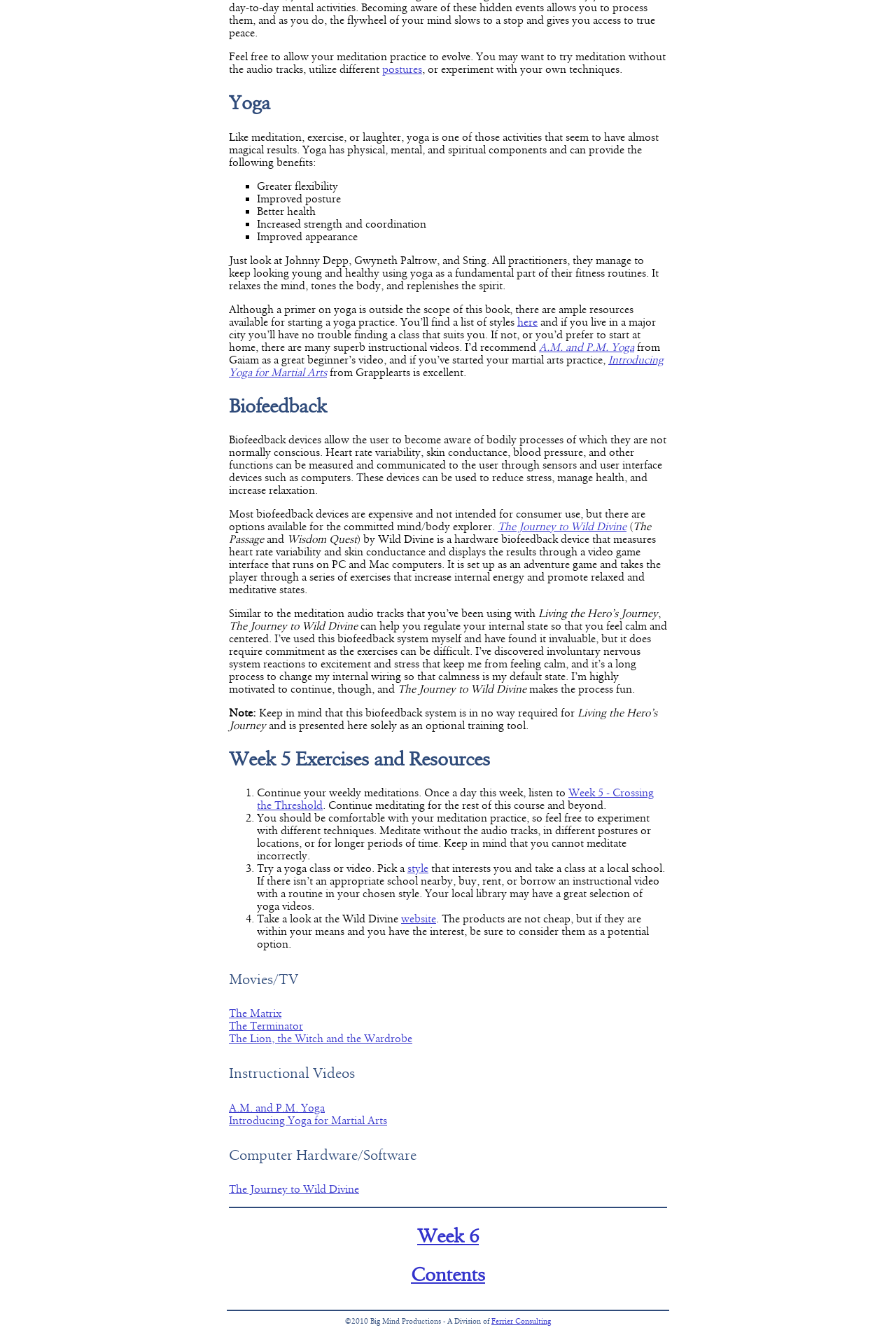Please identify the bounding box coordinates for the region that you need to click to follow this instruction: "click the 'postures' link".

[0.427, 0.047, 0.471, 0.057]